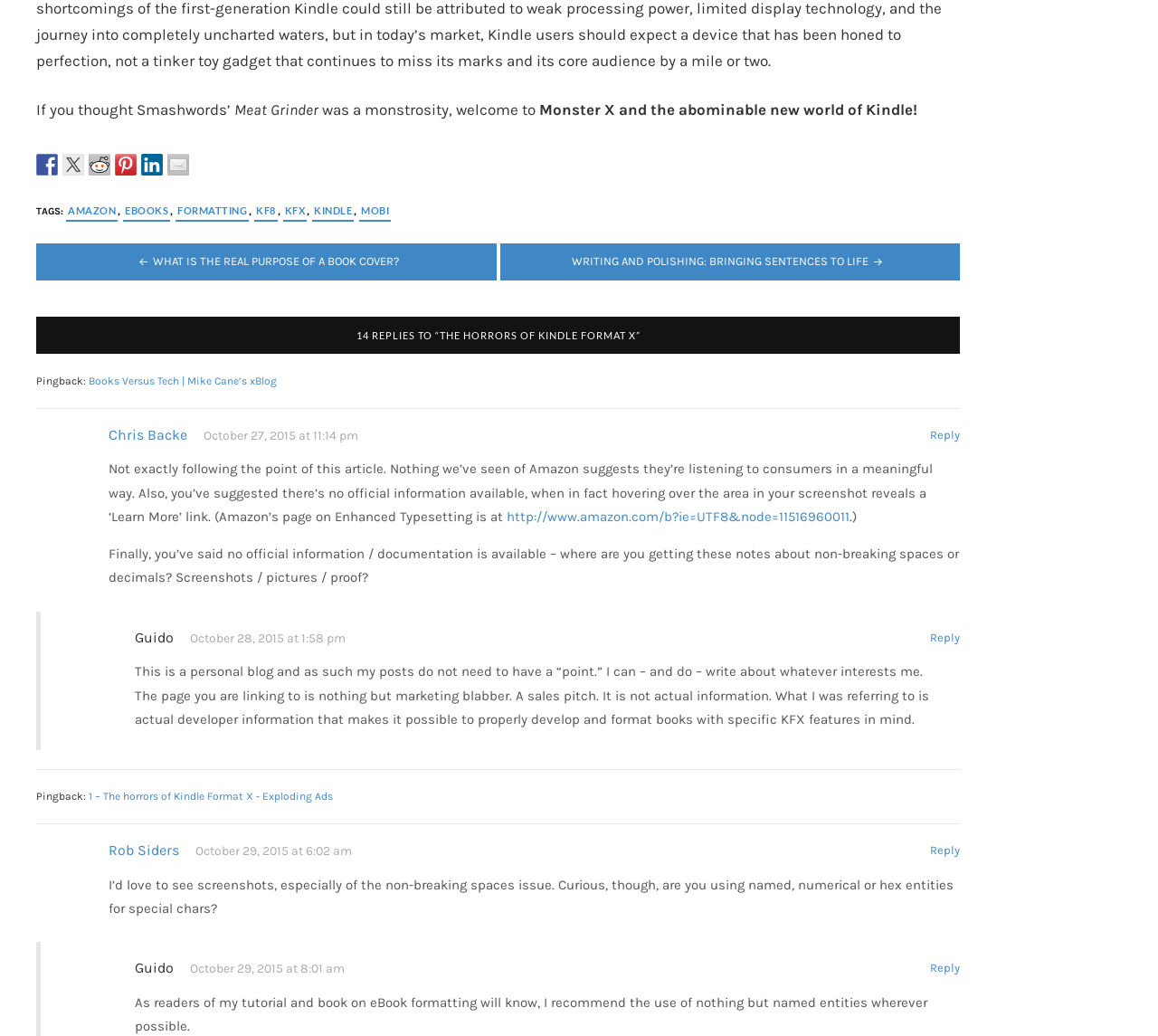Identify the bounding box for the UI element specified in this description: "mobi". The coordinates must be four float numbers between 0 and 1, formatted as [left, top, right, bottom].

[0.31, 0.191, 0.338, 0.216]